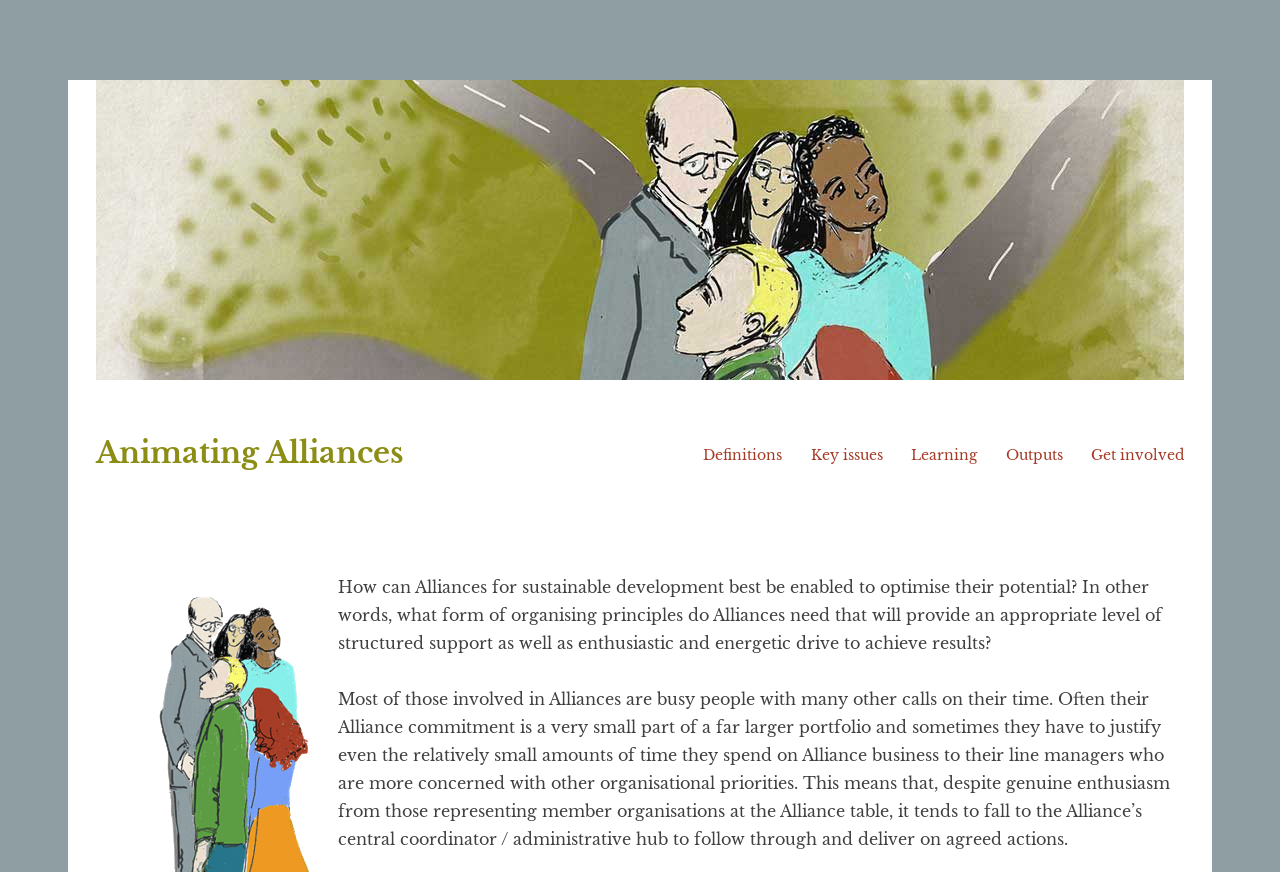Generate a comprehensive description of the webpage content.

The webpage is titled "Animating Alliances" and appears to be a resource page for learning about alliances for sustainable development. At the top left of the page, there is a "Skip to content" link, followed by an empty link. Below these links, the title "Animating Alliances" is displayed prominently.

The main navigation menu is located in the middle of the page, with five links: "Definitions", "Key issues", "Learning", "Outputs", and "Get involved". These links are arranged horizontally, with "Definitions" on the left and "Get involved" on the right.

Below the navigation menu, there are two blocks of text. The first block asks a question about how alliances can be enabled to optimize their potential, and the second block discusses the challenges of alliance members who have multiple commitments and priorities. These text blocks are positioned in the middle of the page, with the first block above the second block.